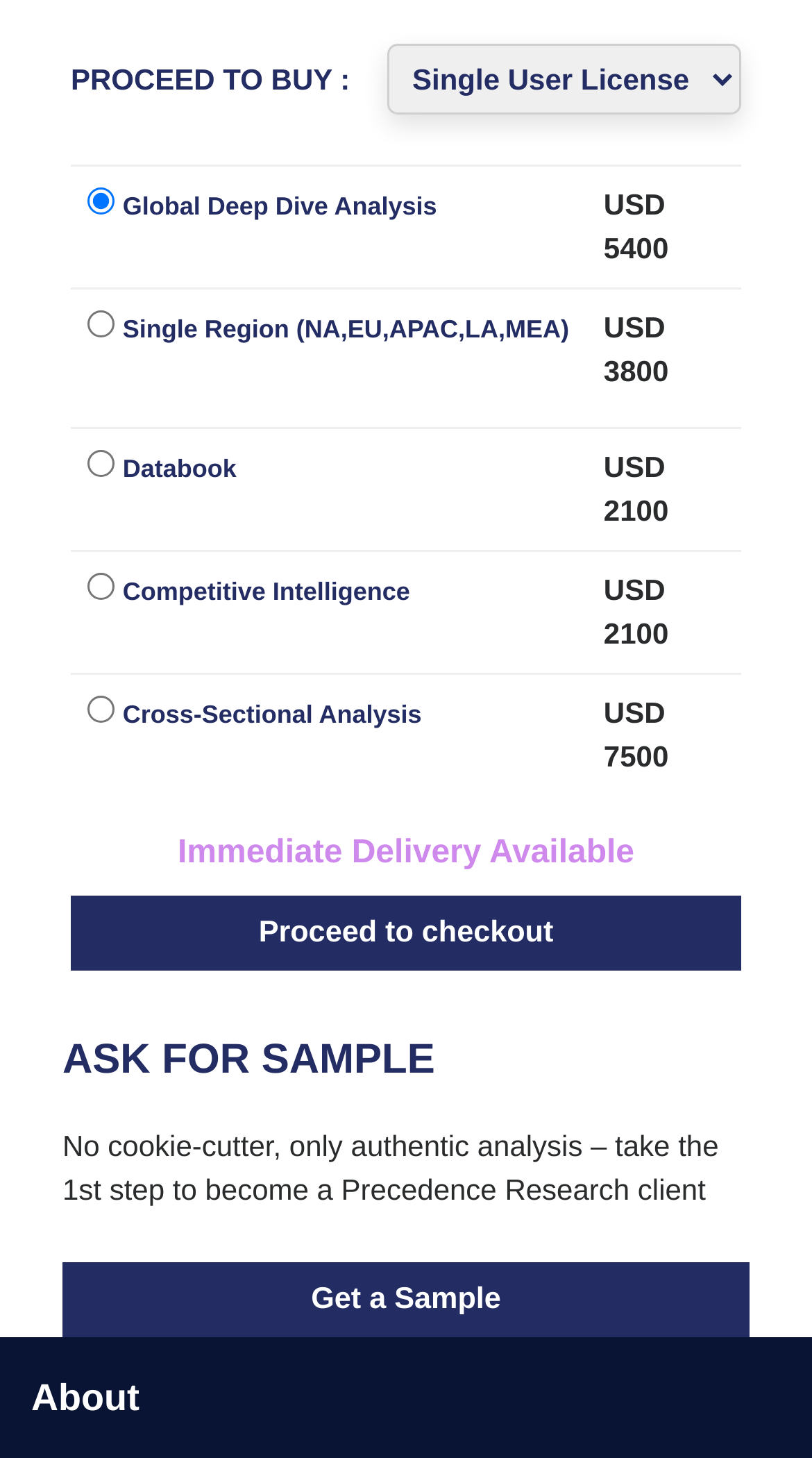Refer to the image and answer the question with as much detail as possible: How many options are available in the table?

I counted the number of rows in the table and found that there are 5 options available. Each row has a radio button and a corresponding description and price.